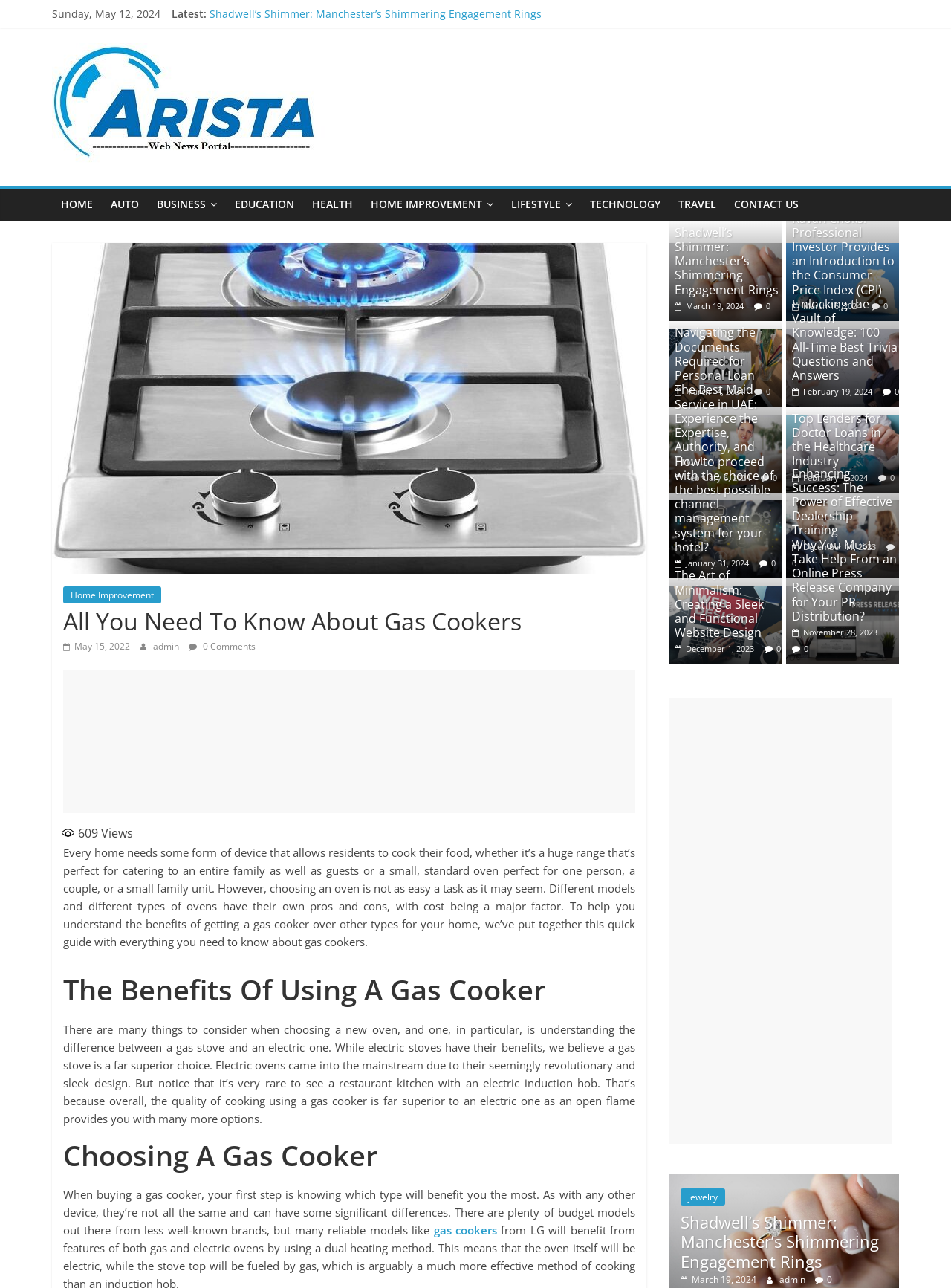How many types of ovens are mentioned in the article?
Ensure your answer is thorough and detailed.

The article mentions two types of ovens: gas ovens and electric ovens, and compares their benefits and drawbacks to help readers make a decision.